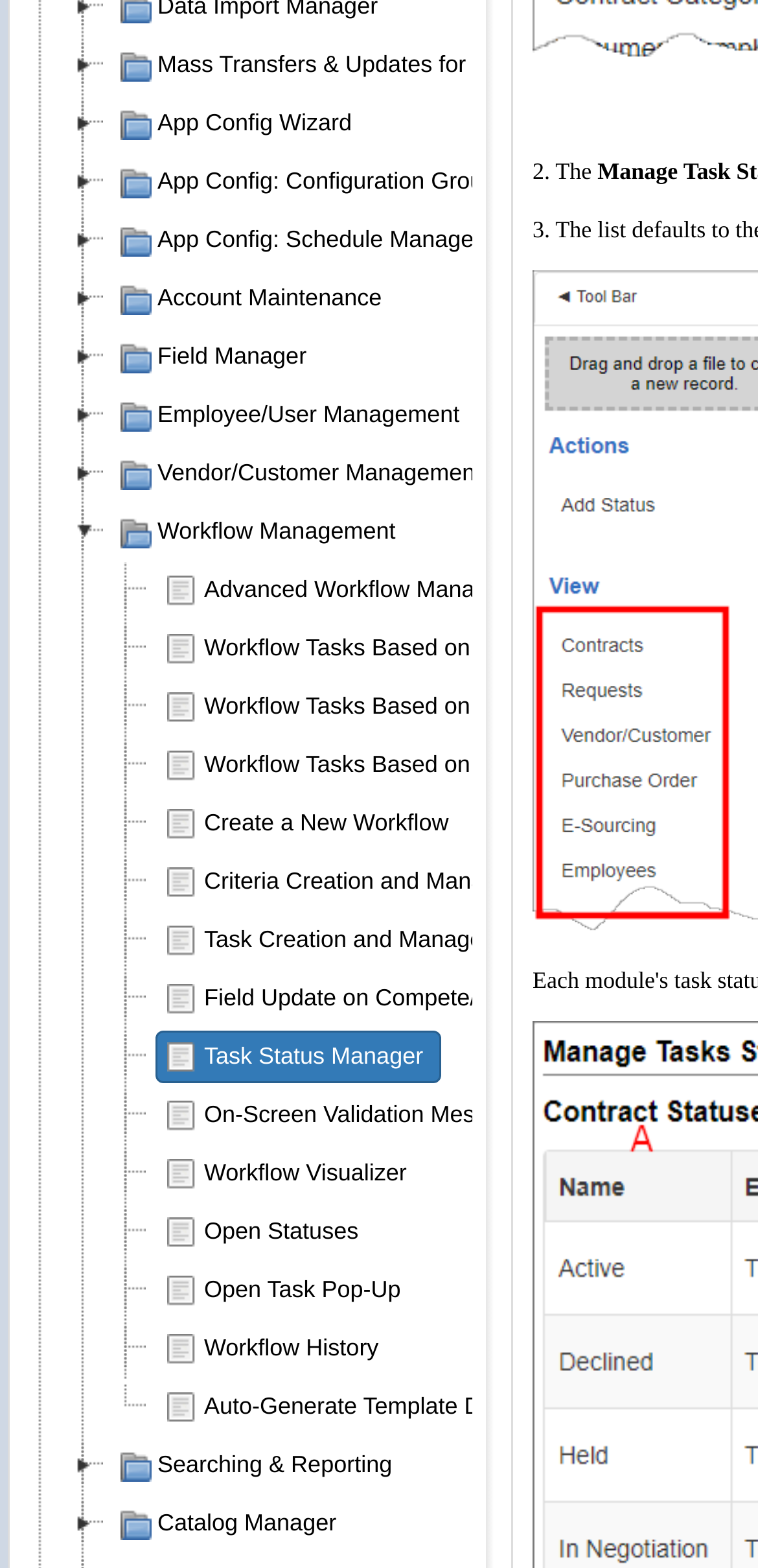Please identify the bounding box coordinates of the clickable element to fulfill the following instruction: "Create a New Workflow". The coordinates should be four float numbers between 0 and 1, i.e., [left, top, right, bottom].

[0.205, 0.509, 0.615, 0.542]